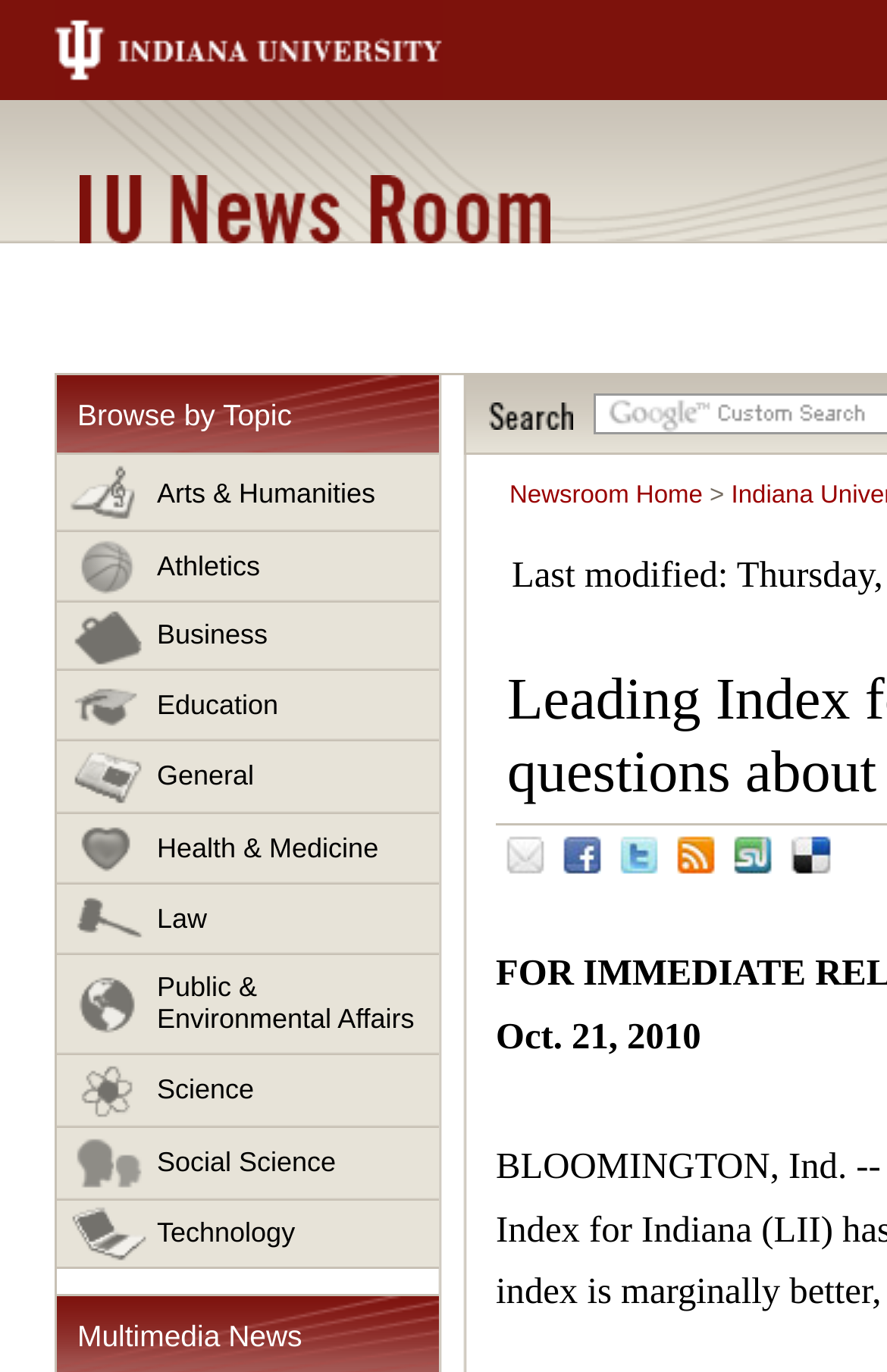From the element description Twitter, predict the bounding box coordinates of the UI element. The coordinates must be specified in the format (top-left x, top-left y, bottom-right x, bottom-right y) and should be within the 0 to 1 range.

[0.687, 0.602, 0.81, 0.655]